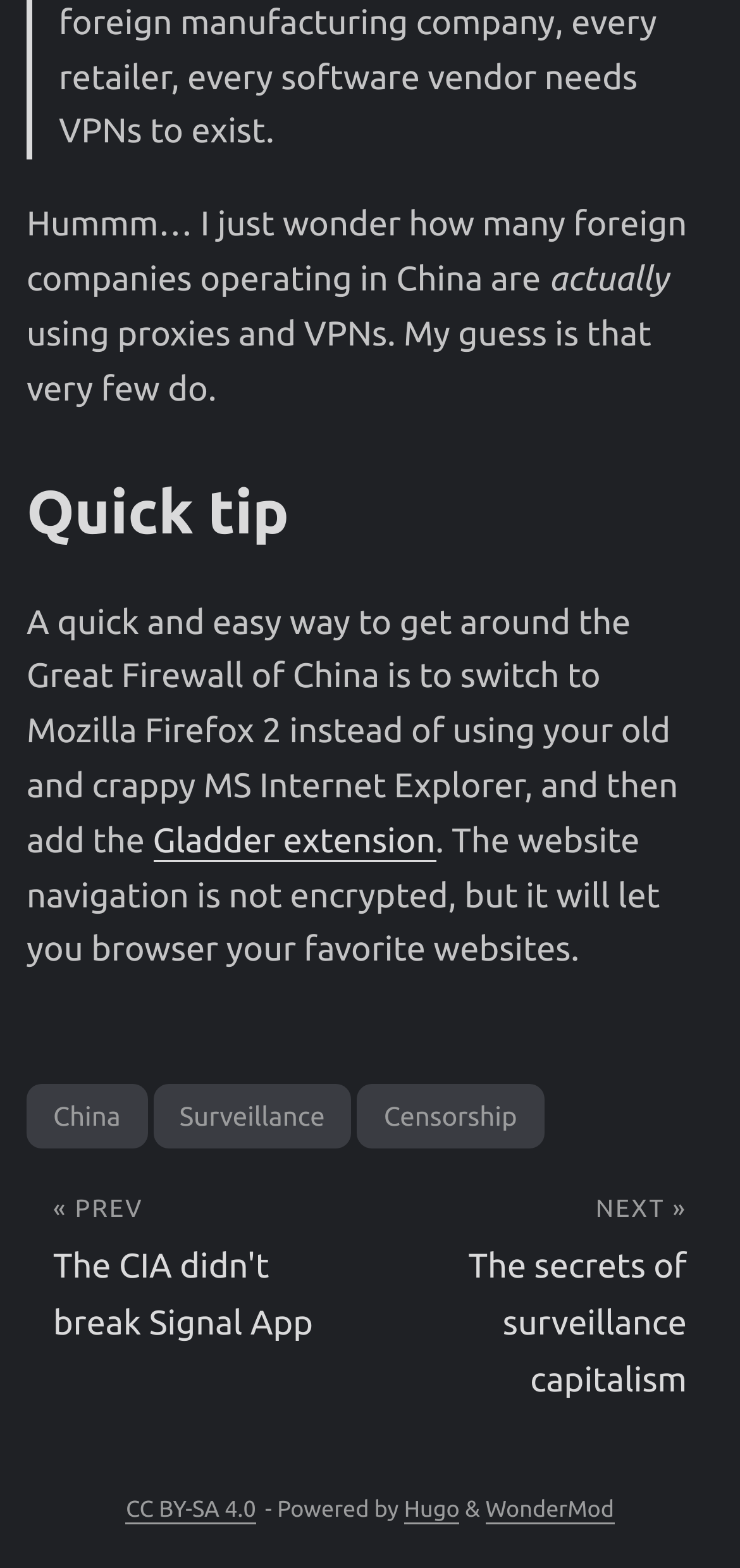What browser is recommended in the quick tip?
Carefully examine the image and provide a detailed answer to the question.

The quick tip section mentions switching to Mozilla Firefox 2 instead of using MS Internet Explorer, which implies that Mozilla Firefox 2 is the recommended browser.